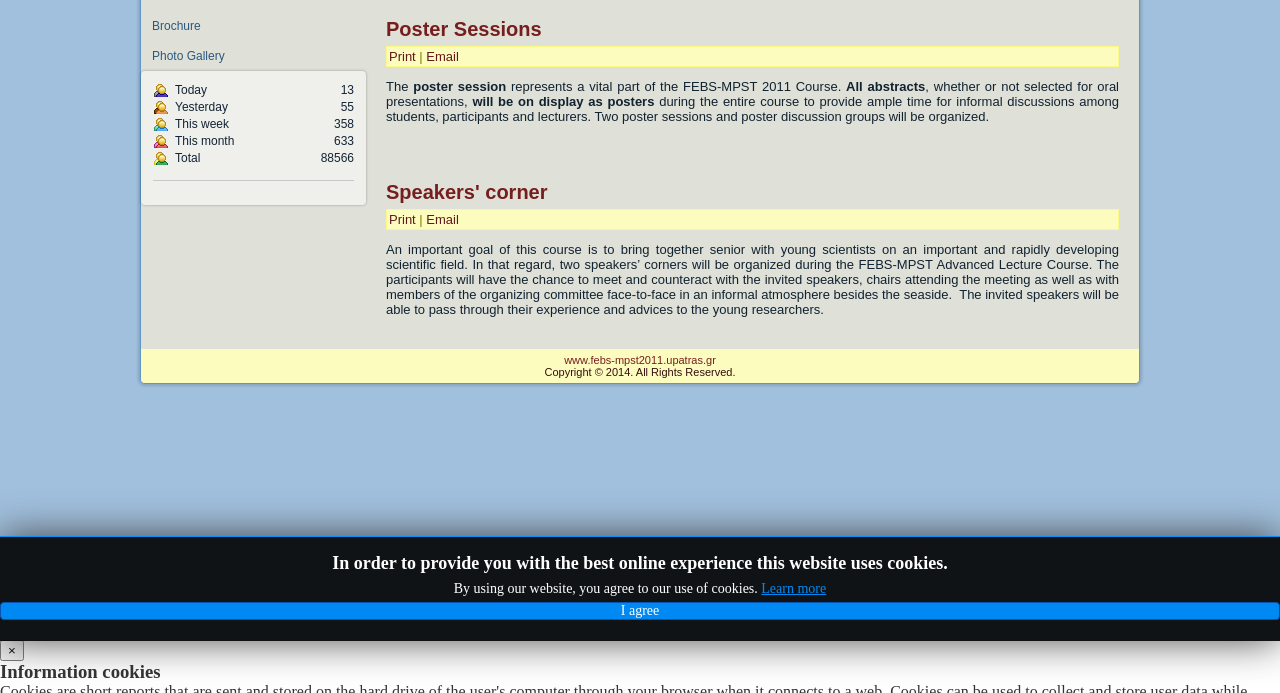Given the description of the UI element: "Email", predict the bounding box coordinates in the form of [left, top, right, bottom], with each value being a float between 0 and 1.

[0.333, 0.306, 0.358, 0.328]